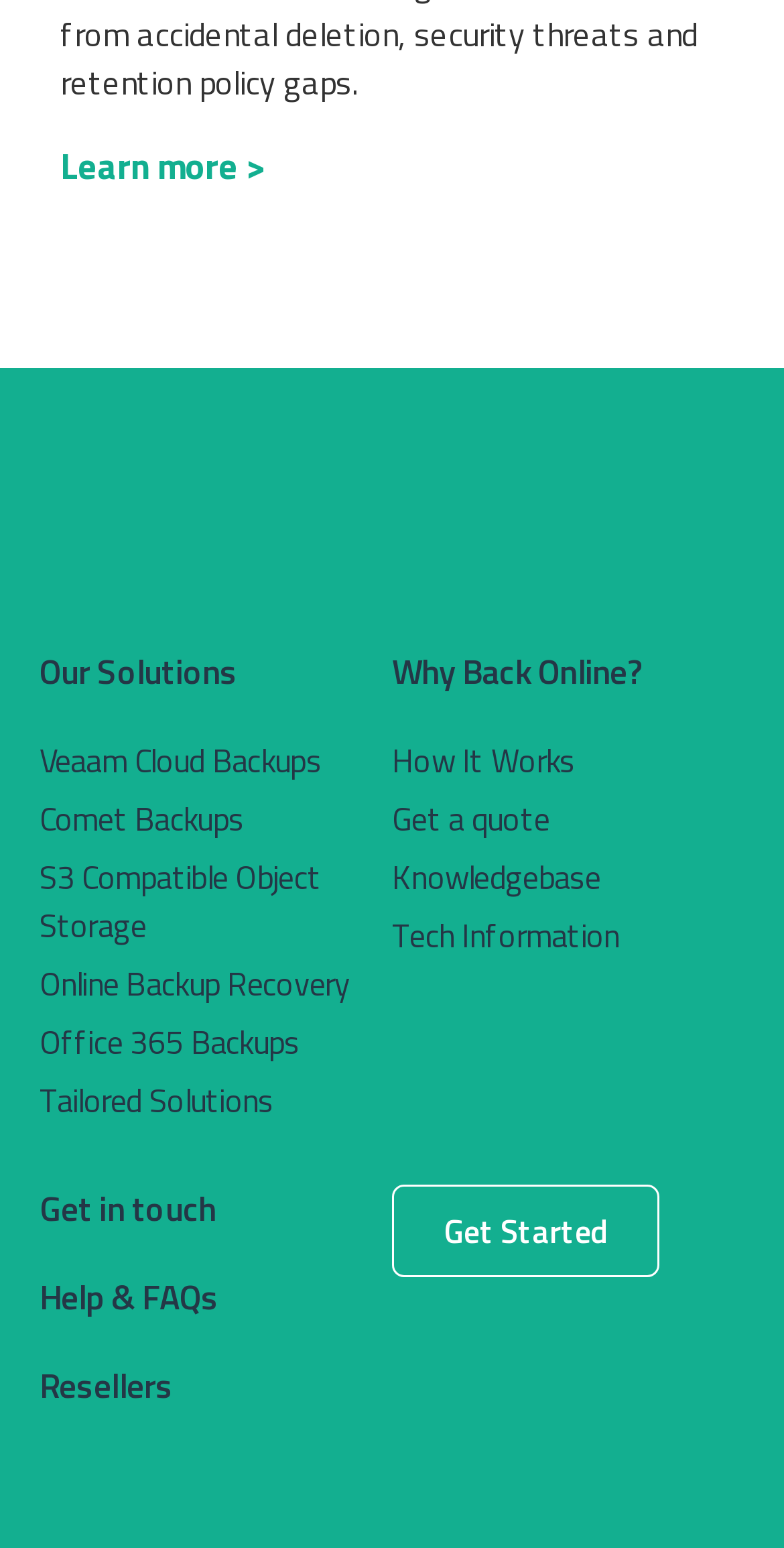Answer the question in a single word or phrase:
What is the last link in the 'Get in touch' section?

Get in touch